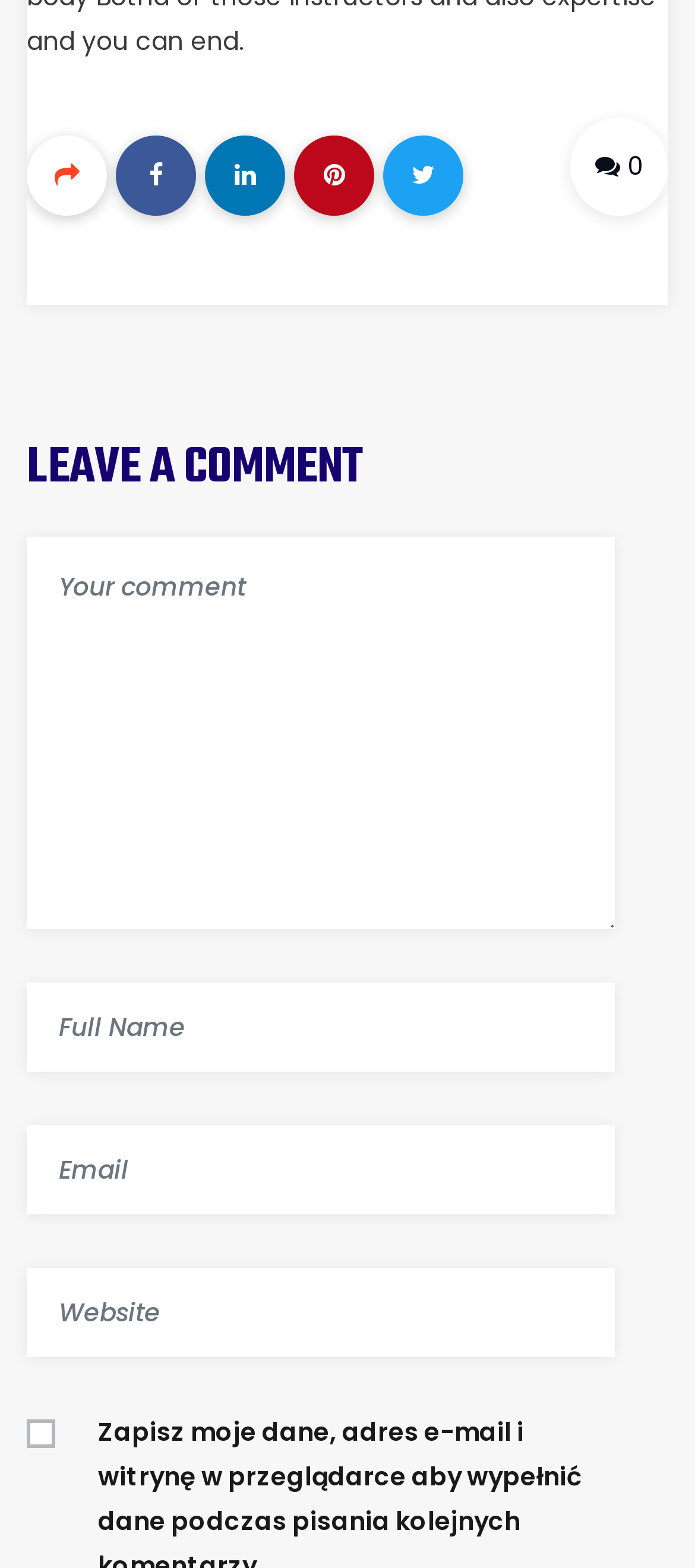Please identify the bounding box coordinates of the region to click in order to complete the task: "Click the home icon". The coordinates must be four float numbers between 0 and 1, specified as [left, top, right, bottom].

[0.038, 0.087, 0.154, 0.138]